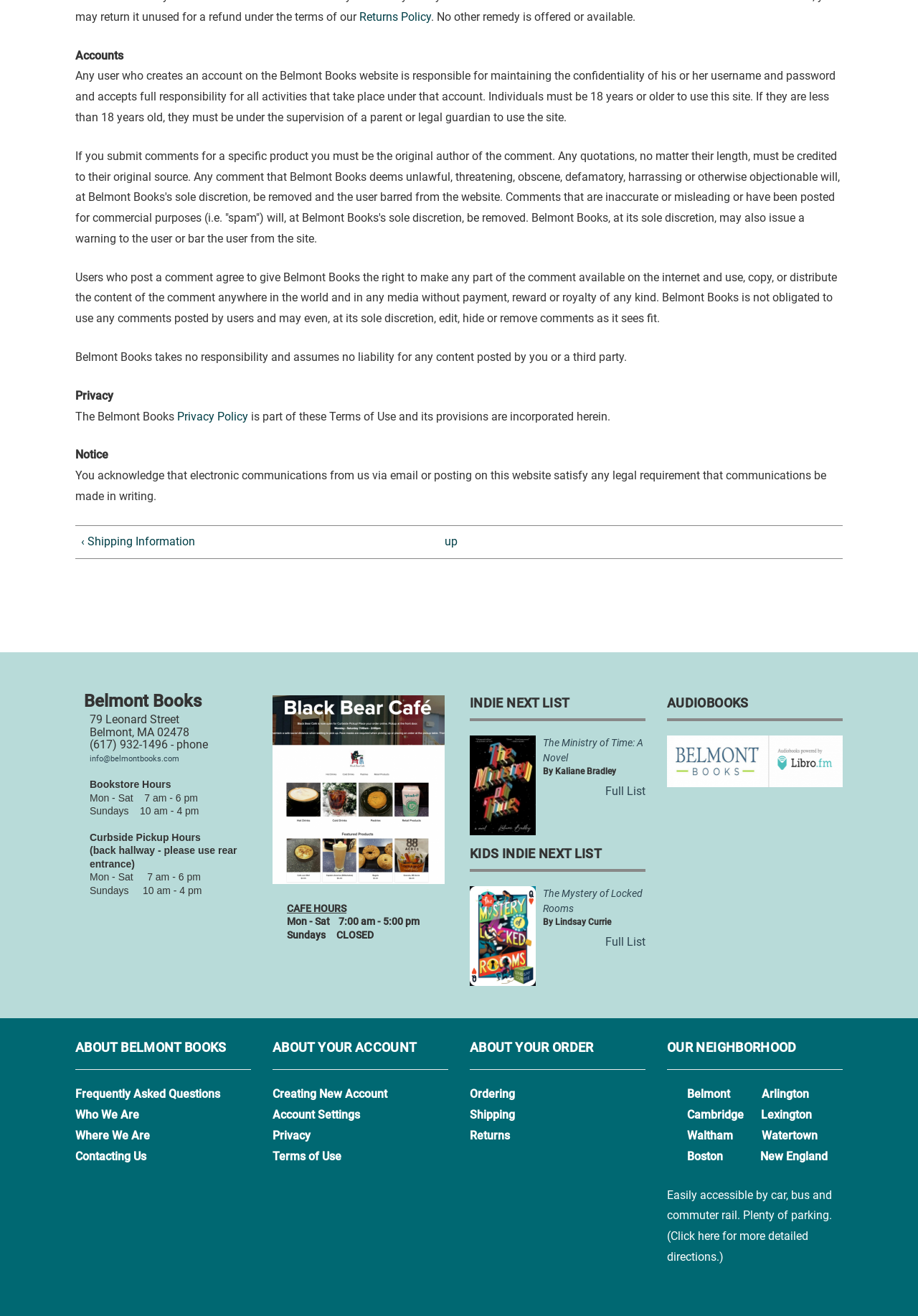Please identify the bounding box coordinates of the region to click in order to complete the task: "Go to 'Shipping Information'". The coordinates must be four float numbers between 0 and 1, specified as [left, top, right, bottom].

[0.088, 0.404, 0.434, 0.42]